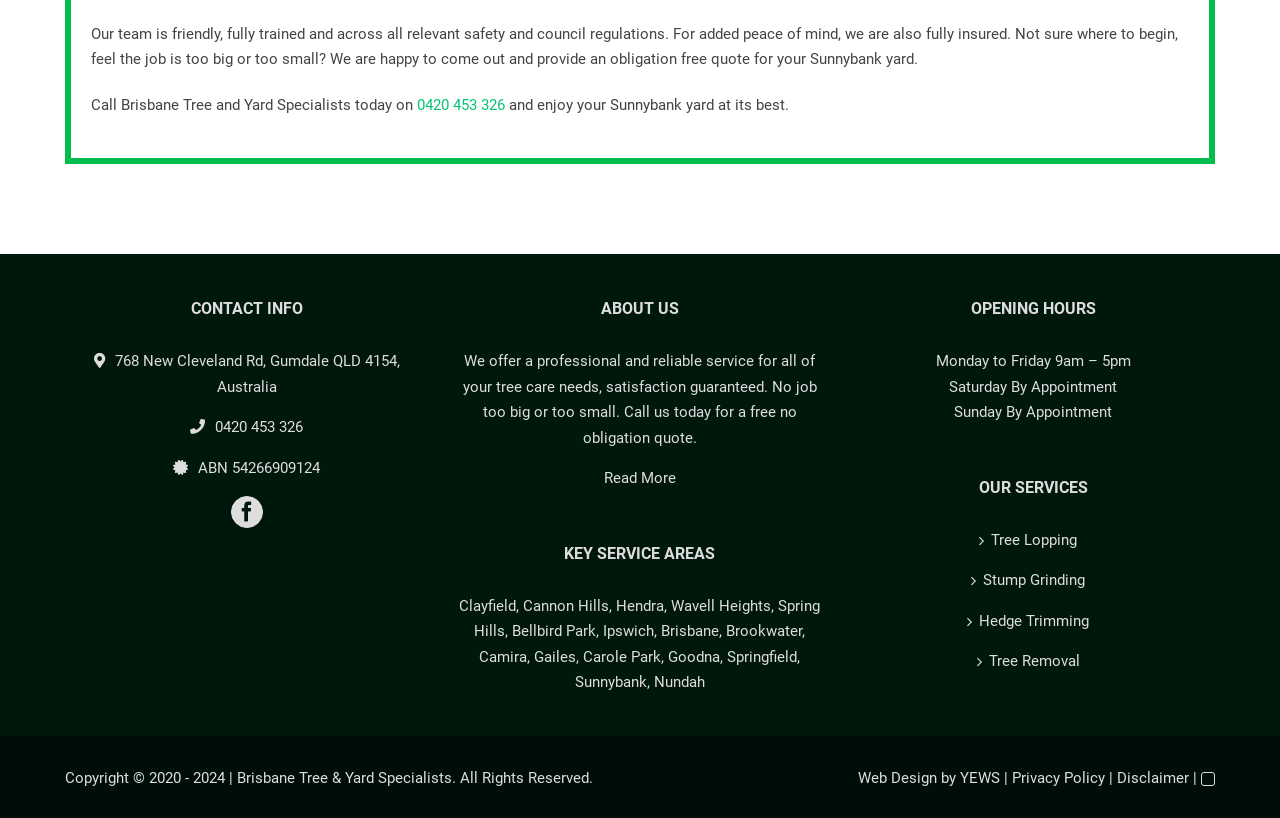Locate the bounding box coordinates of the segment that needs to be clicked to meet this instruction: "Visit the Facebook page".

[0.18, 0.607, 0.205, 0.646]